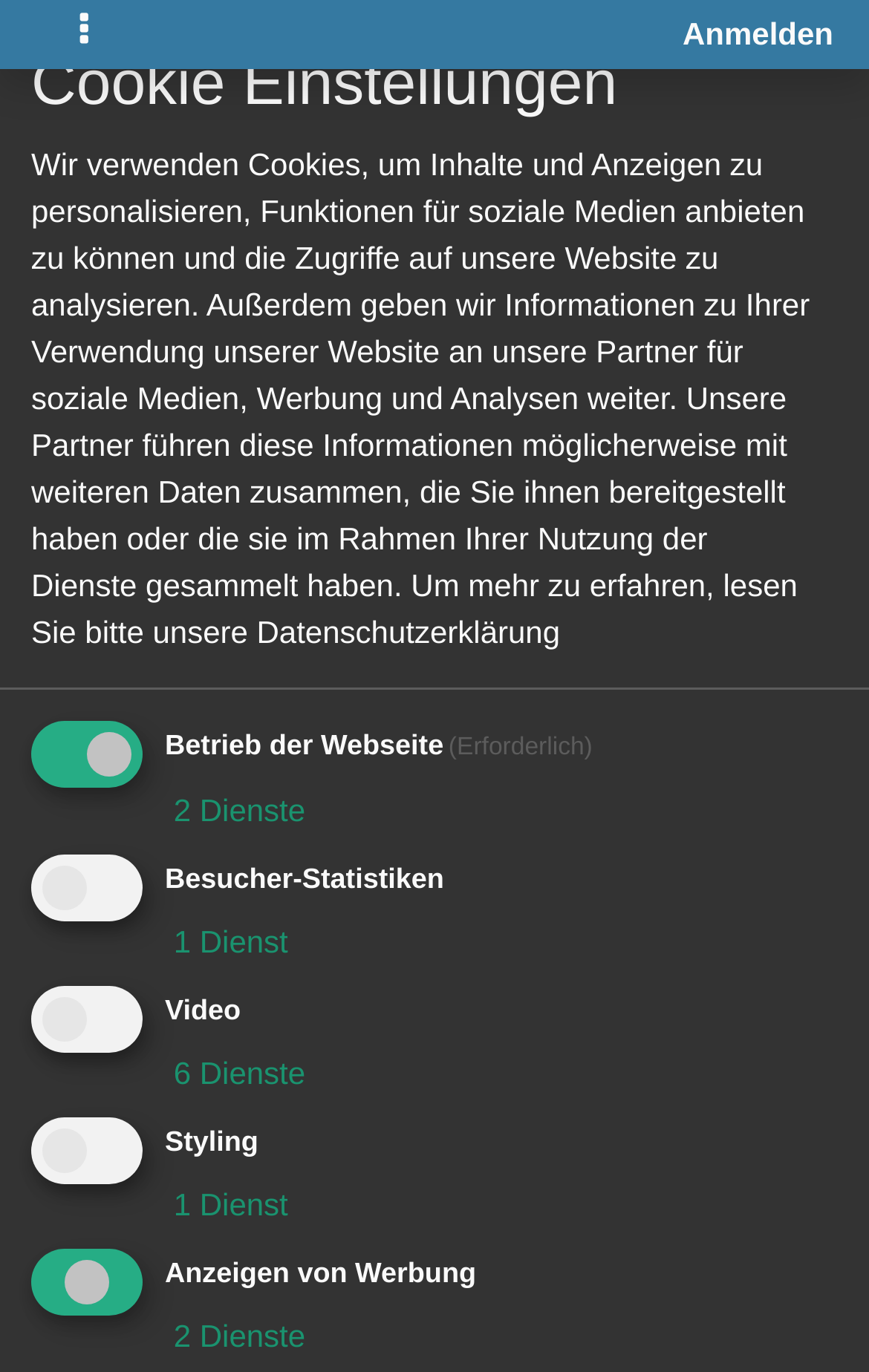What is the date of the post?
Using the screenshot, give a one-word or short phrase answer.

05.06.2019